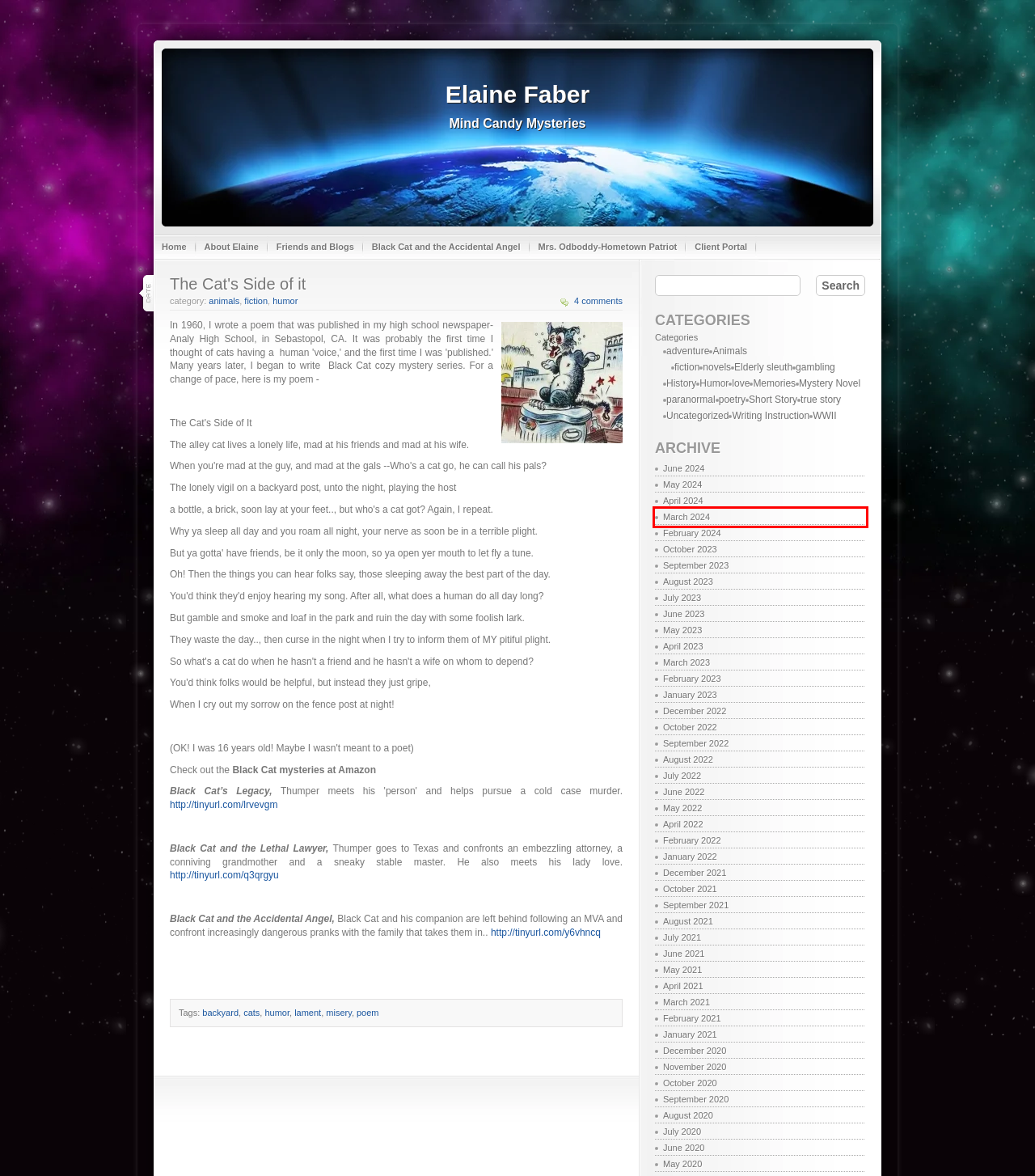You have a screenshot of a webpage with a red rectangle bounding box. Identify the best webpage description that corresponds to the new webpage after clicking the element within the red bounding box. Here are the candidates:
A. Elaine Faber  » 2021 » June
B. Elaine Faber  » 2022 » June
C. Elaine Faber  » Friends and Blogs
D. Elaine Faber  » About Elaine
E. Elaine Faber  » 2021 » April
F. Elaine Faber  » 2021 » July
G. Elaine Faber  » 2024 » March
H. Elaine Faber  » 2023 » April

G